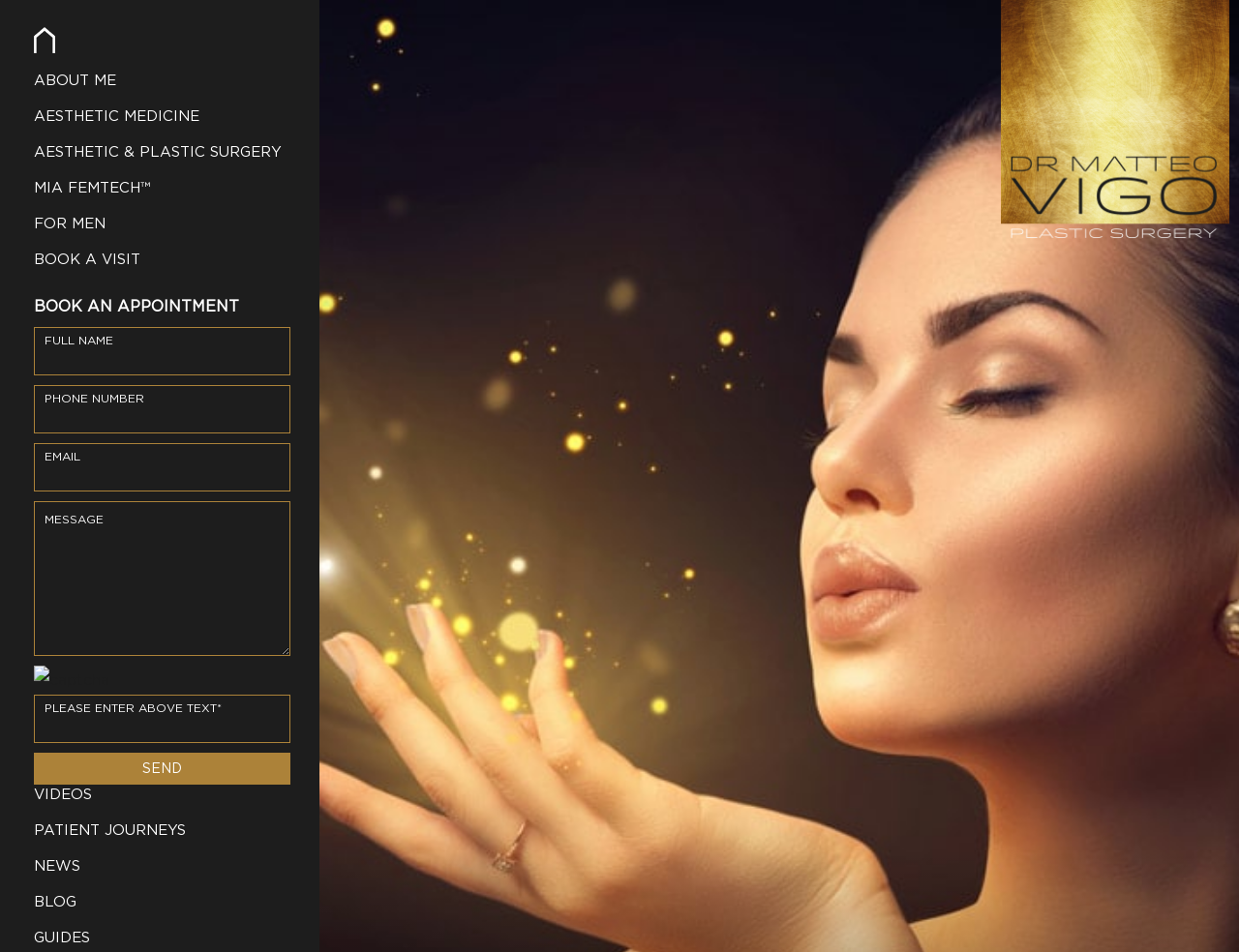Can you give a detailed response to the following question using the information from the image? Is there a captcha in the contact form?

I found an image element with the description 'captcha' within the contact form, which suggests that it is a captcha field used to prevent spam submissions.